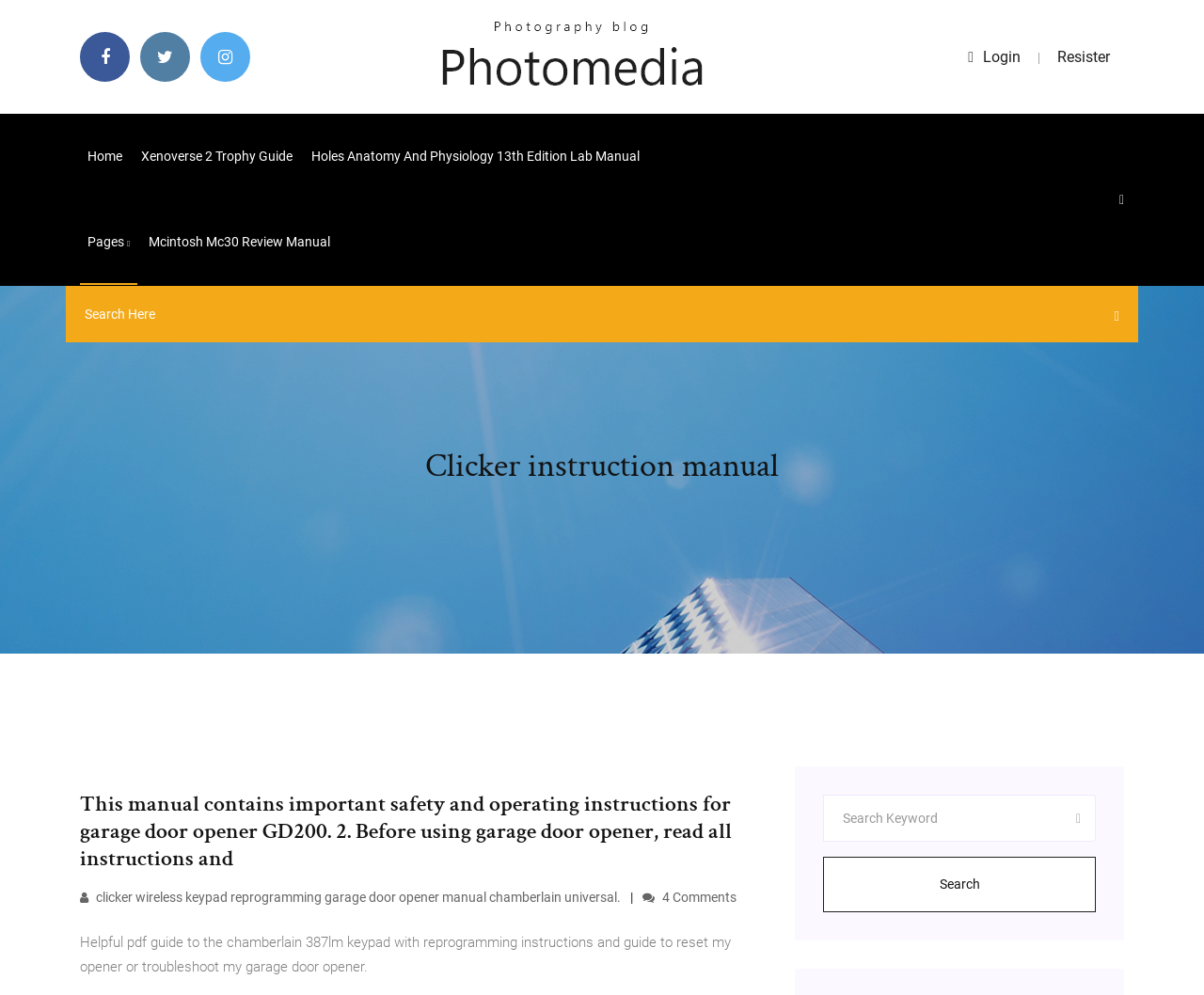Locate the bounding box coordinates of the element that should be clicked to fulfill the instruction: "Search for a keyword".

[0.684, 0.799, 0.883, 0.846]